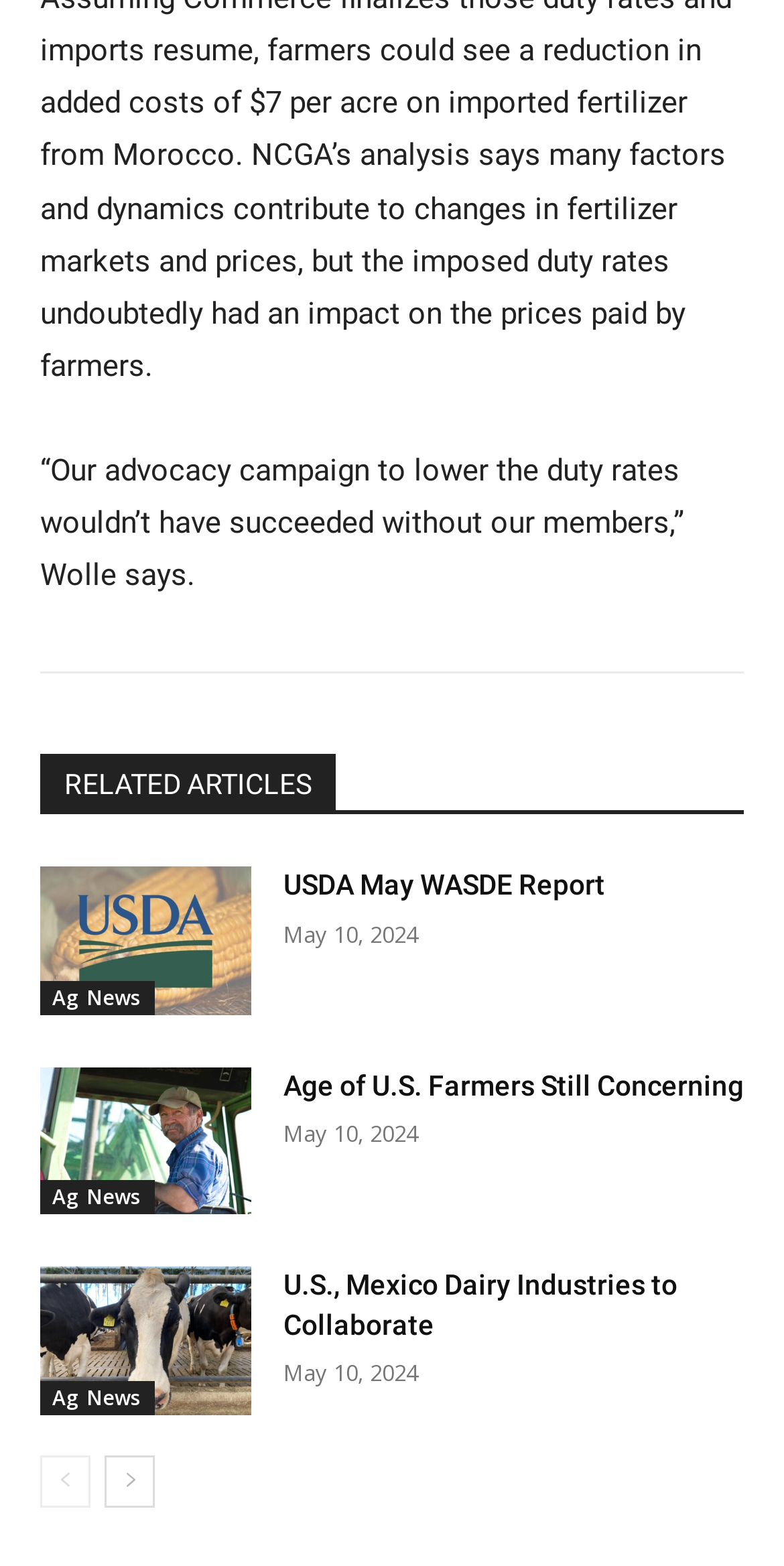Please specify the bounding box coordinates of the clickable region to carry out the following instruction: "Go to next page". The coordinates should be four float numbers between 0 and 1, in the format [left, top, right, bottom].

[0.133, 0.929, 0.197, 0.962]